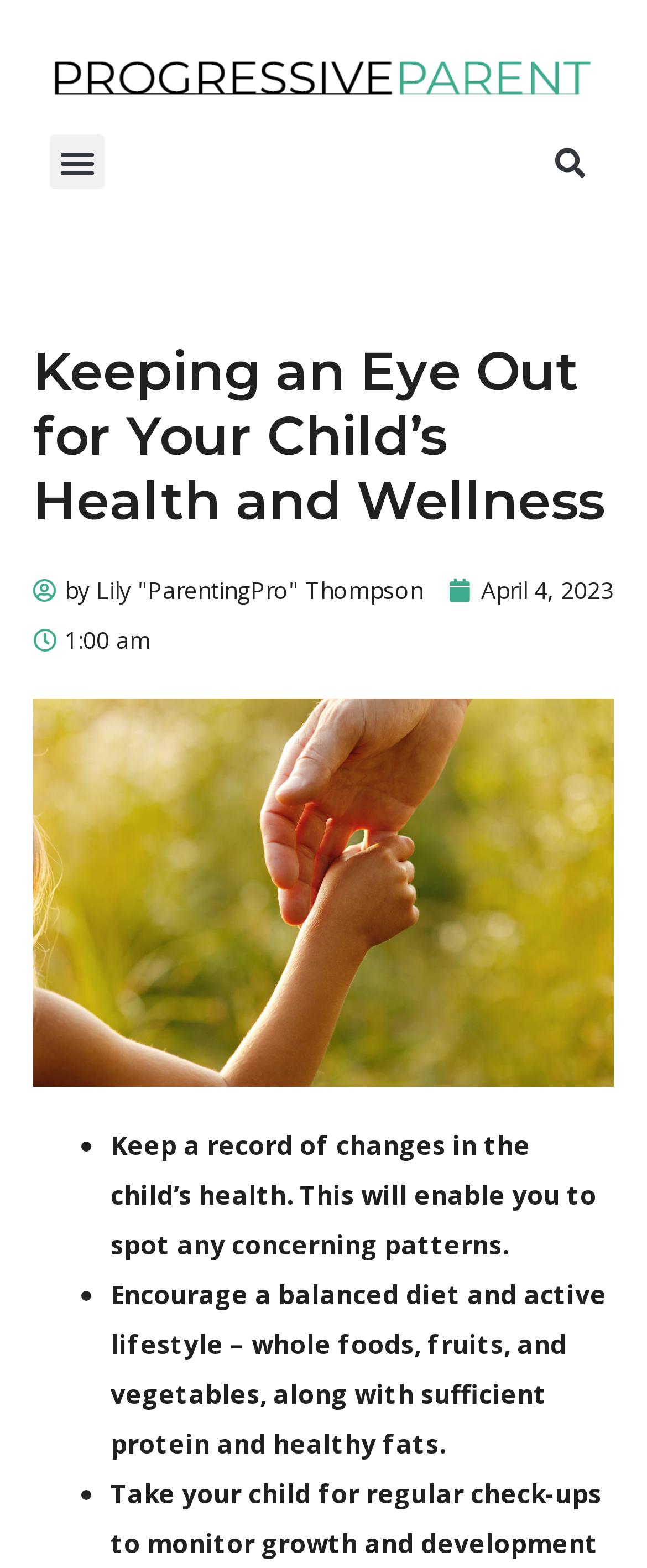Please reply with a single word or brief phrase to the question: 
What is the author of the article?

Lily 'ParentingPro' Thompson